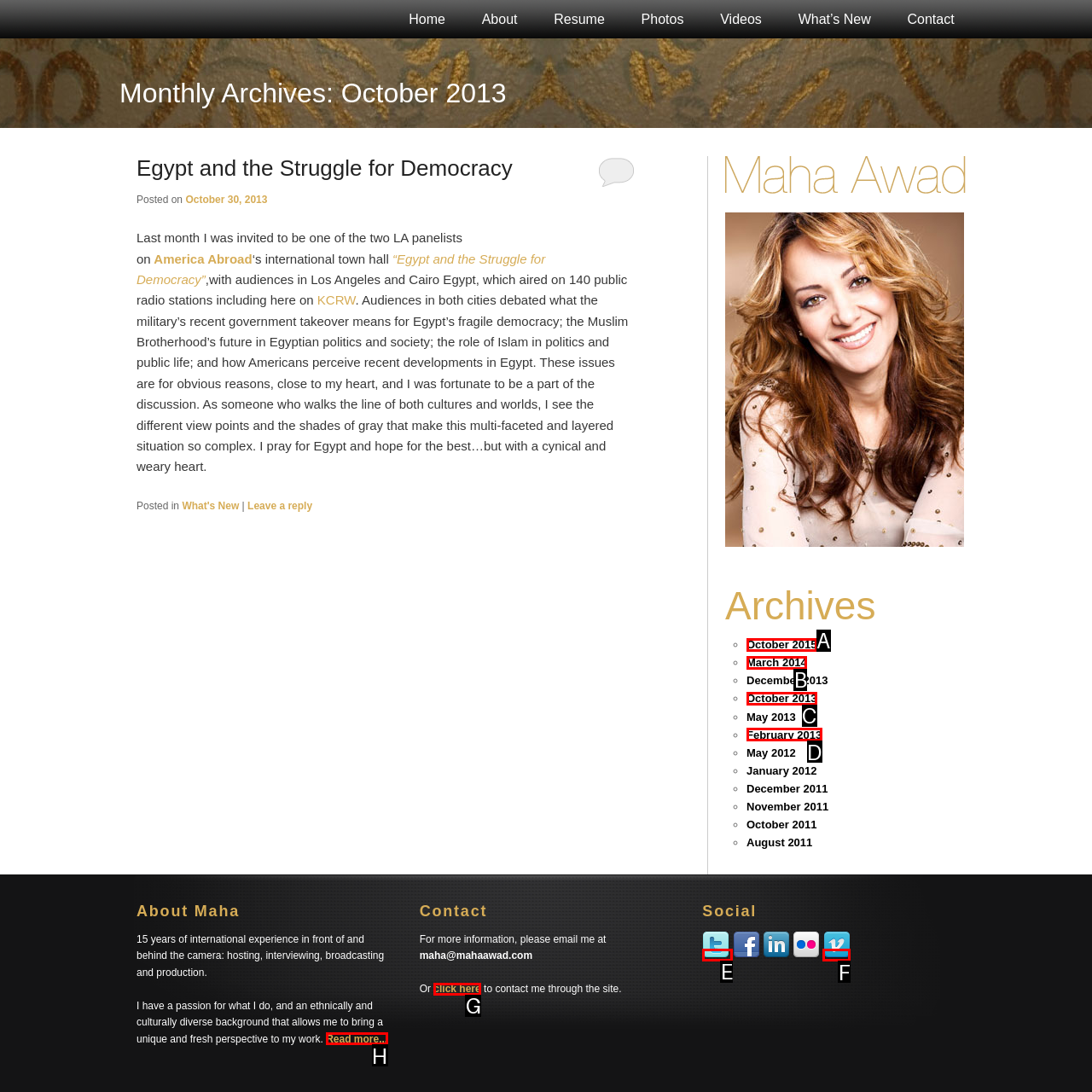Determine which option you need to click to execute the following task: Visit Maha's Twitter page. Provide your answer as a single letter.

E